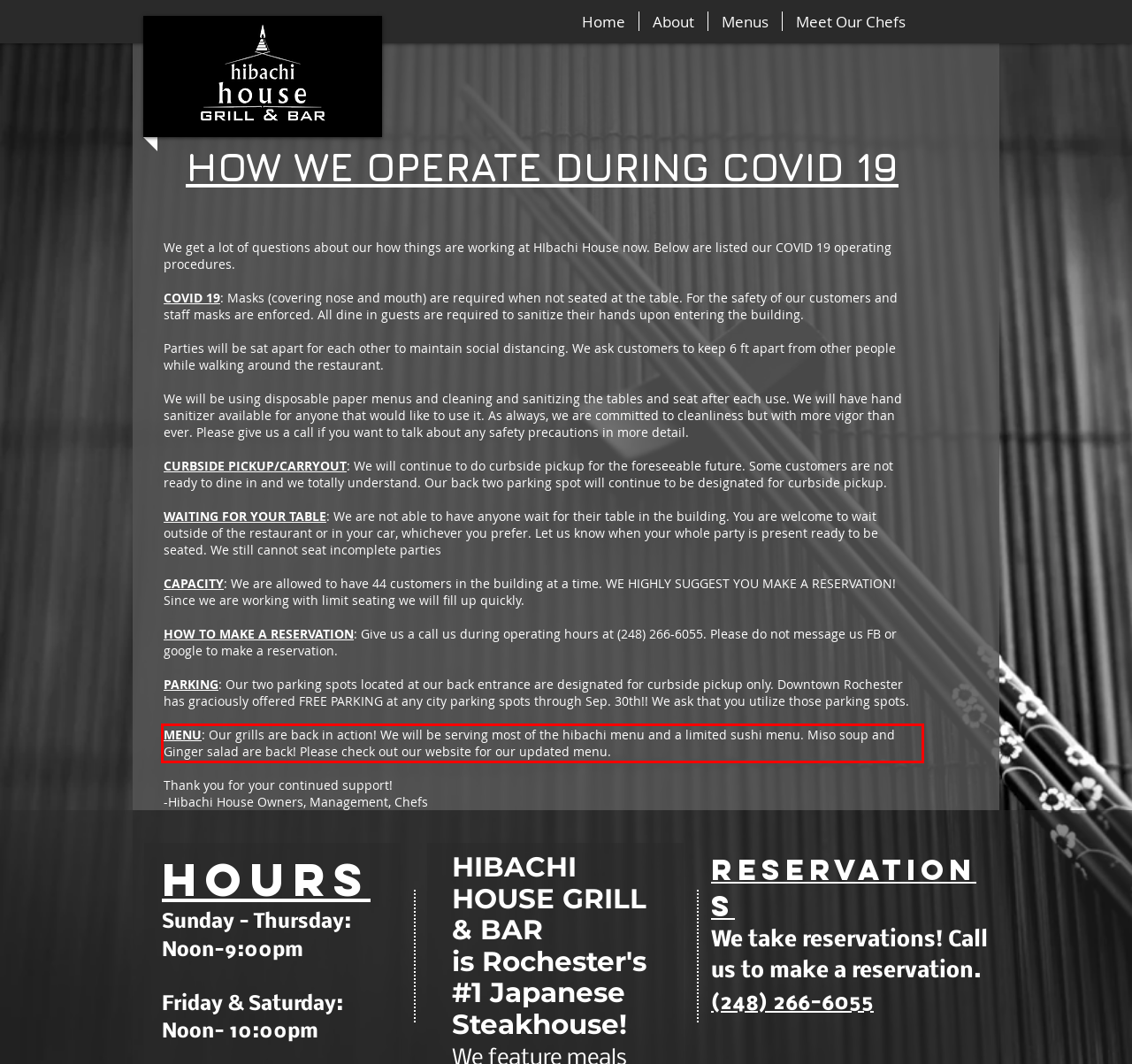Analyze the red bounding box in the provided webpage screenshot and generate the text content contained within.

MENU: Our grills are back in action! We will be serving most of the hibachi menu and a limited sushi menu. Miso soup and Ginger salad are back! Please check out our website for our updated menu.